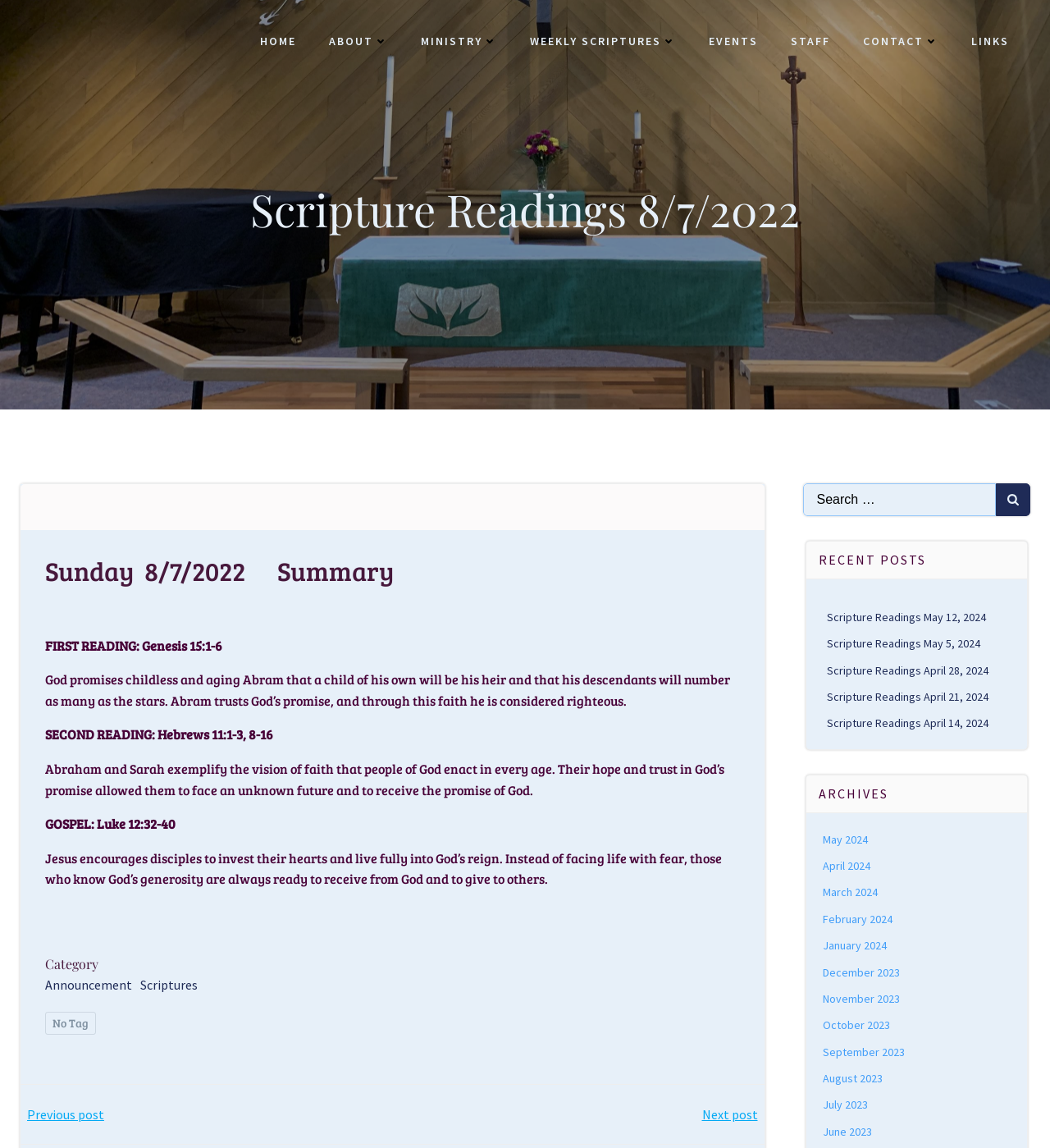Generate the main heading text from the webpage.

Scripture Readings 8/7/2022